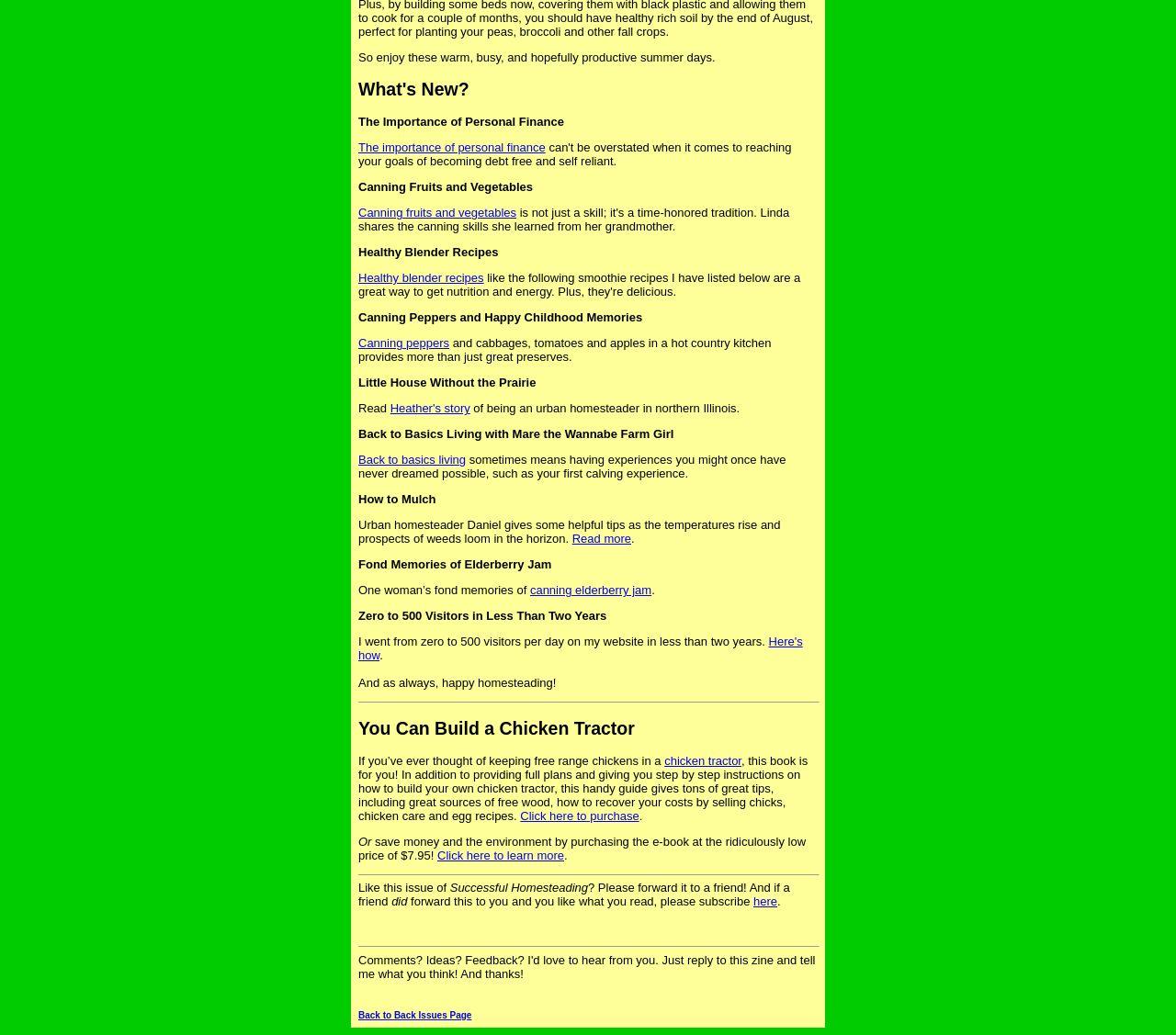Determine the bounding box coordinates in the format (top-left x, top-left y, bottom-right x, bottom-right y). Ensure all values are floating point numbers between 0 and 1. Identify the bounding box of the UI element described by: Click here to purchase

[0.442, 0.781, 0.543, 0.795]